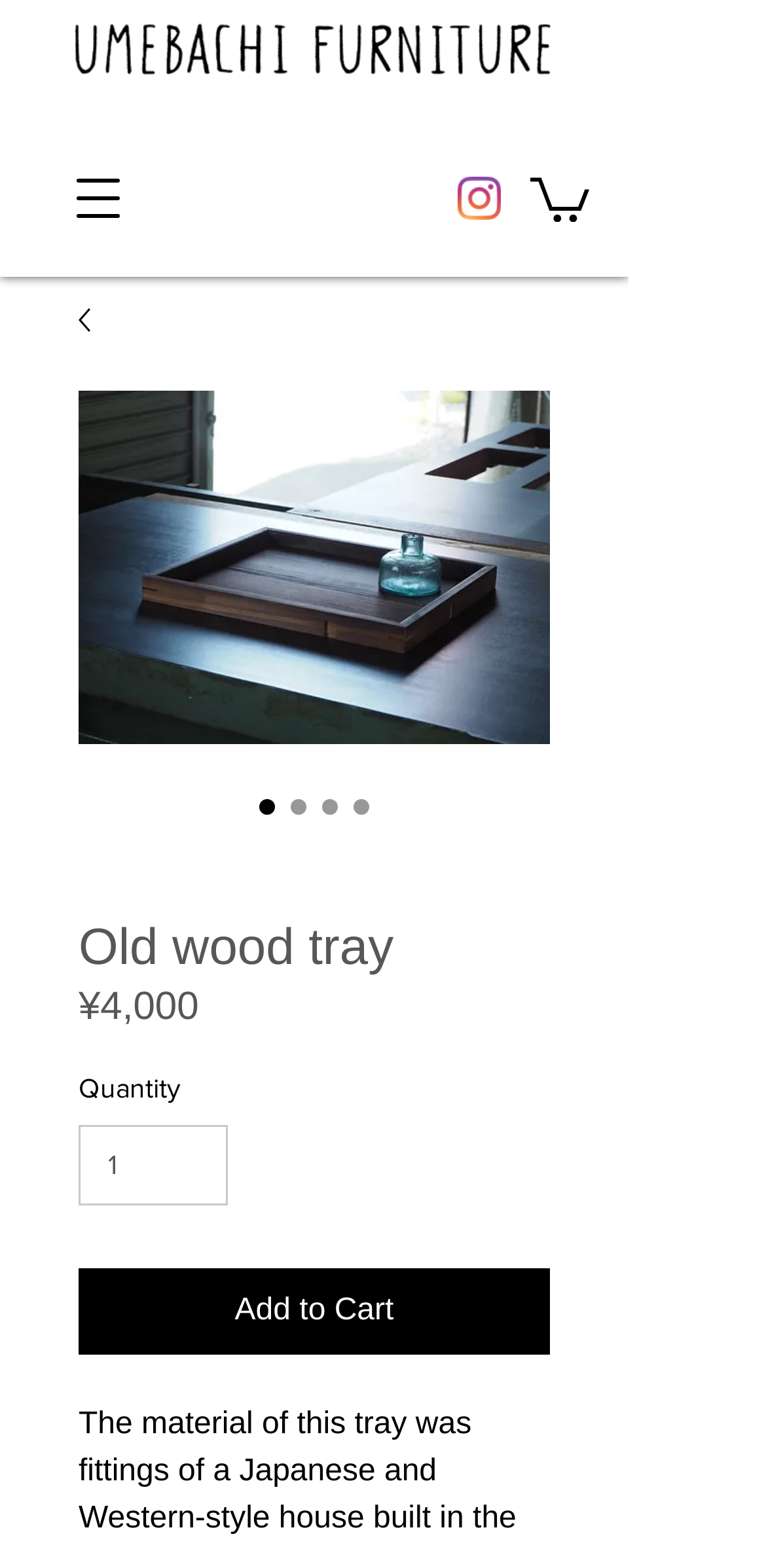What type of image is displayed on the webpage?
Answer the question with a thorough and detailed explanation.

I determined the answer by looking at the image element with the text '古材を使った角盆、トレイ' which appears to be a product image, and its location on the webpage suggests that it is related to the product being displayed.